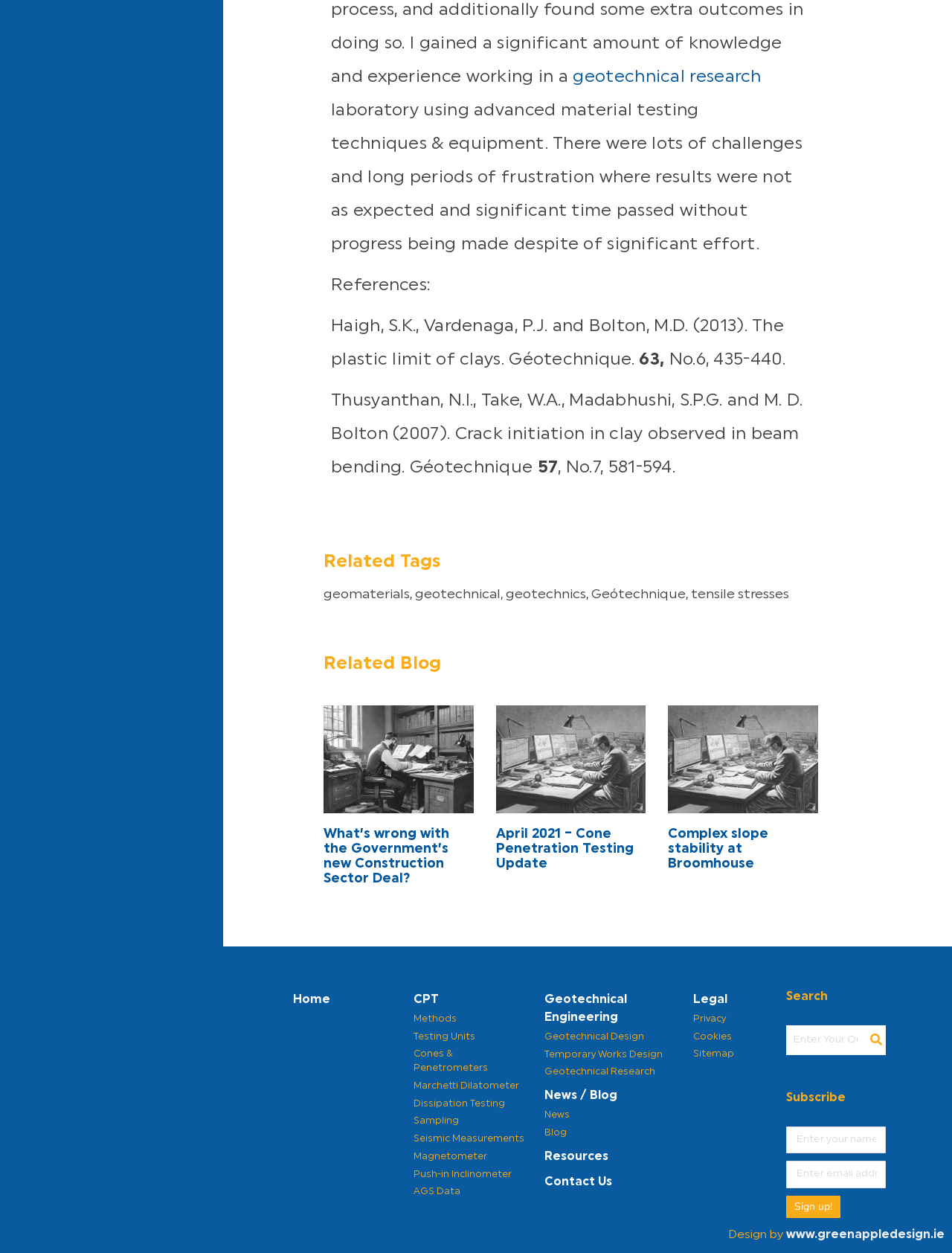Answer the question using only one word or a concise phrase: How many links are there in the 'Methods' section?

9